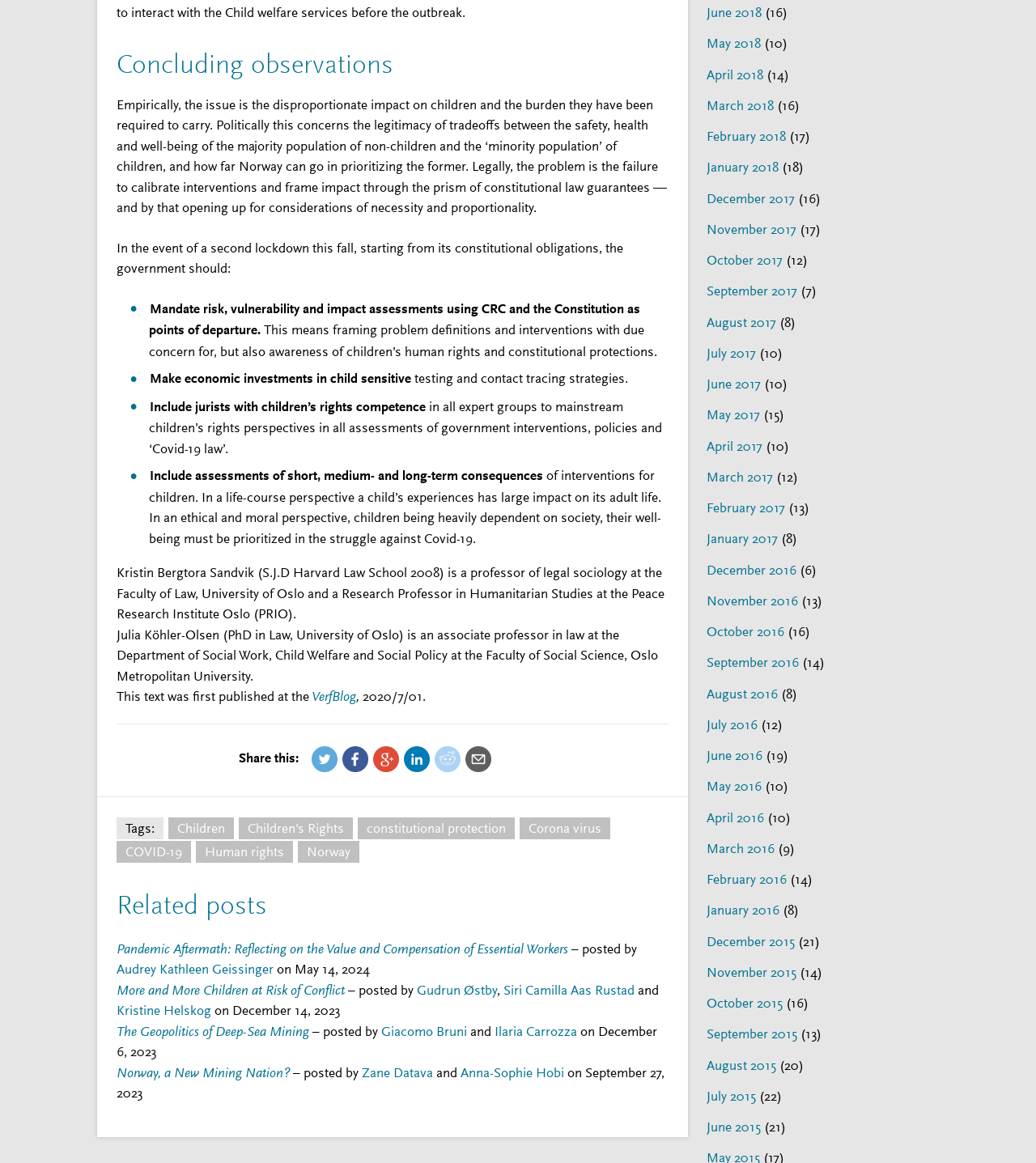Please identify the bounding box coordinates of the area I need to click to accomplish the following instruction: "Click to share on Twitter".

[0.301, 0.641, 0.326, 0.664]